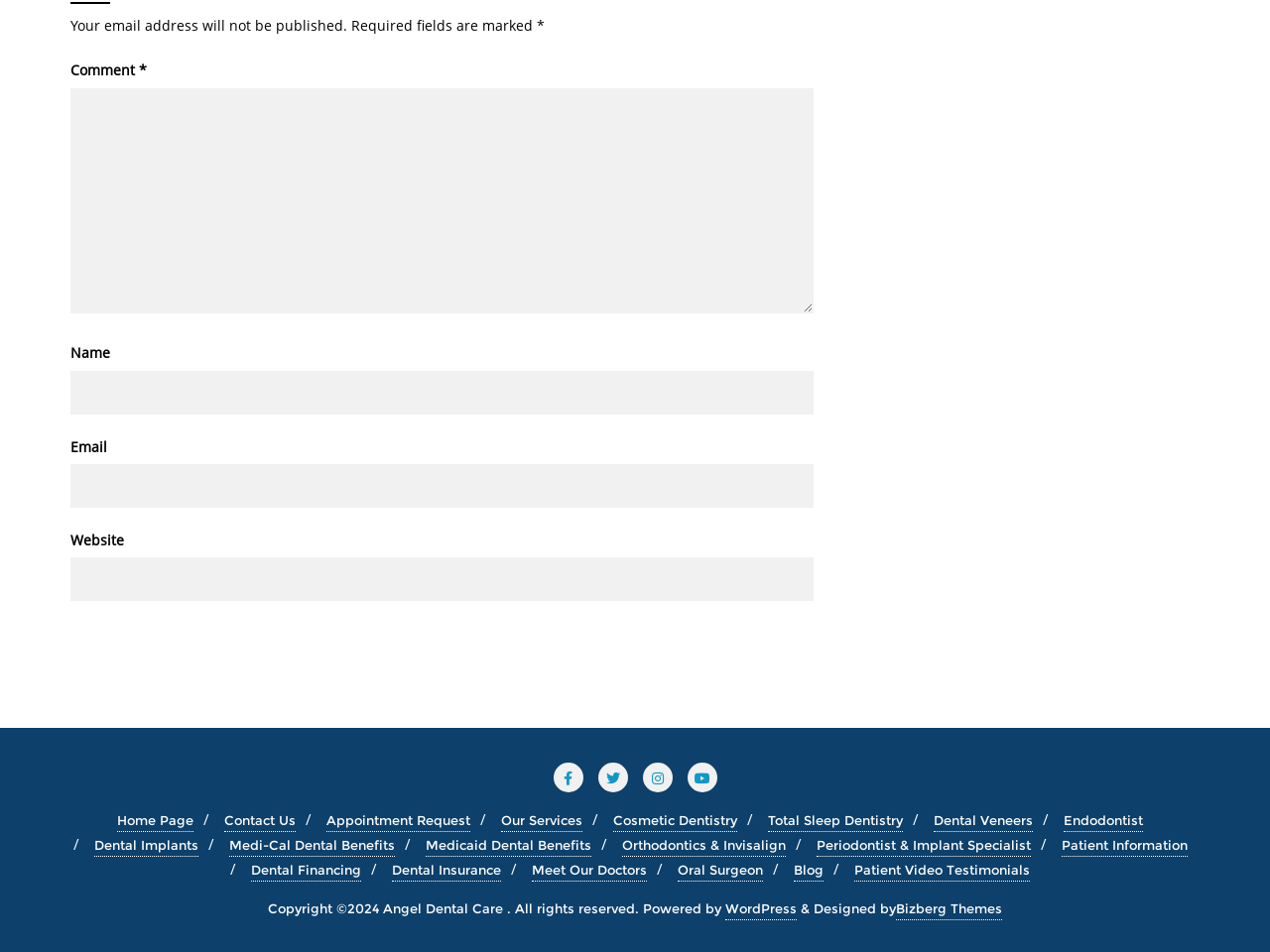Identify the bounding box coordinates of the clickable region required to complete the instruction: "Visit the Home Page". The coordinates should be given as four float numbers within the range of 0 and 1, i.e., [left, top, right, bottom].

[0.092, 0.85, 0.152, 0.874]